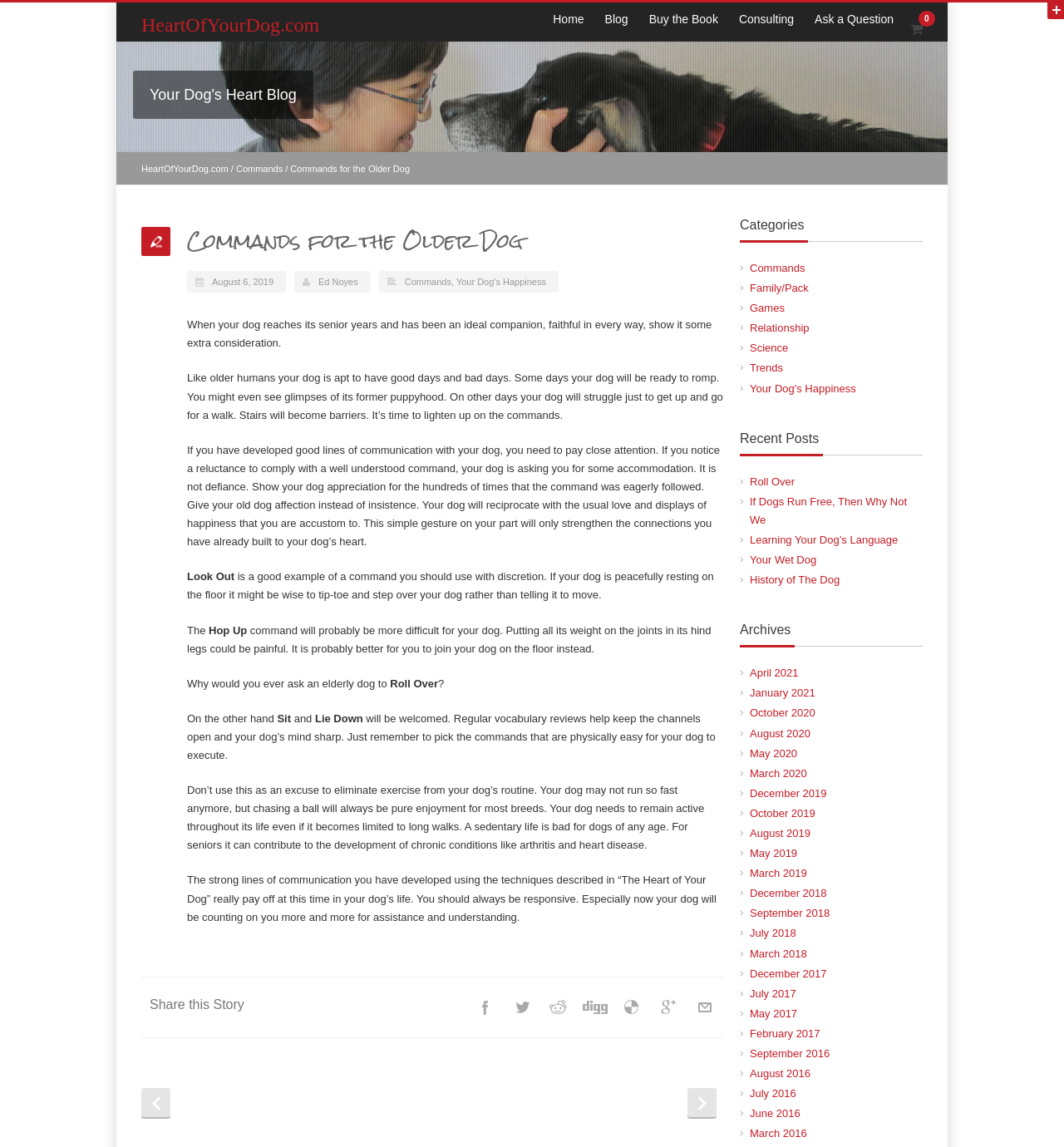Can you extract the primary headline text from the webpage?

Commands for the Older Dog